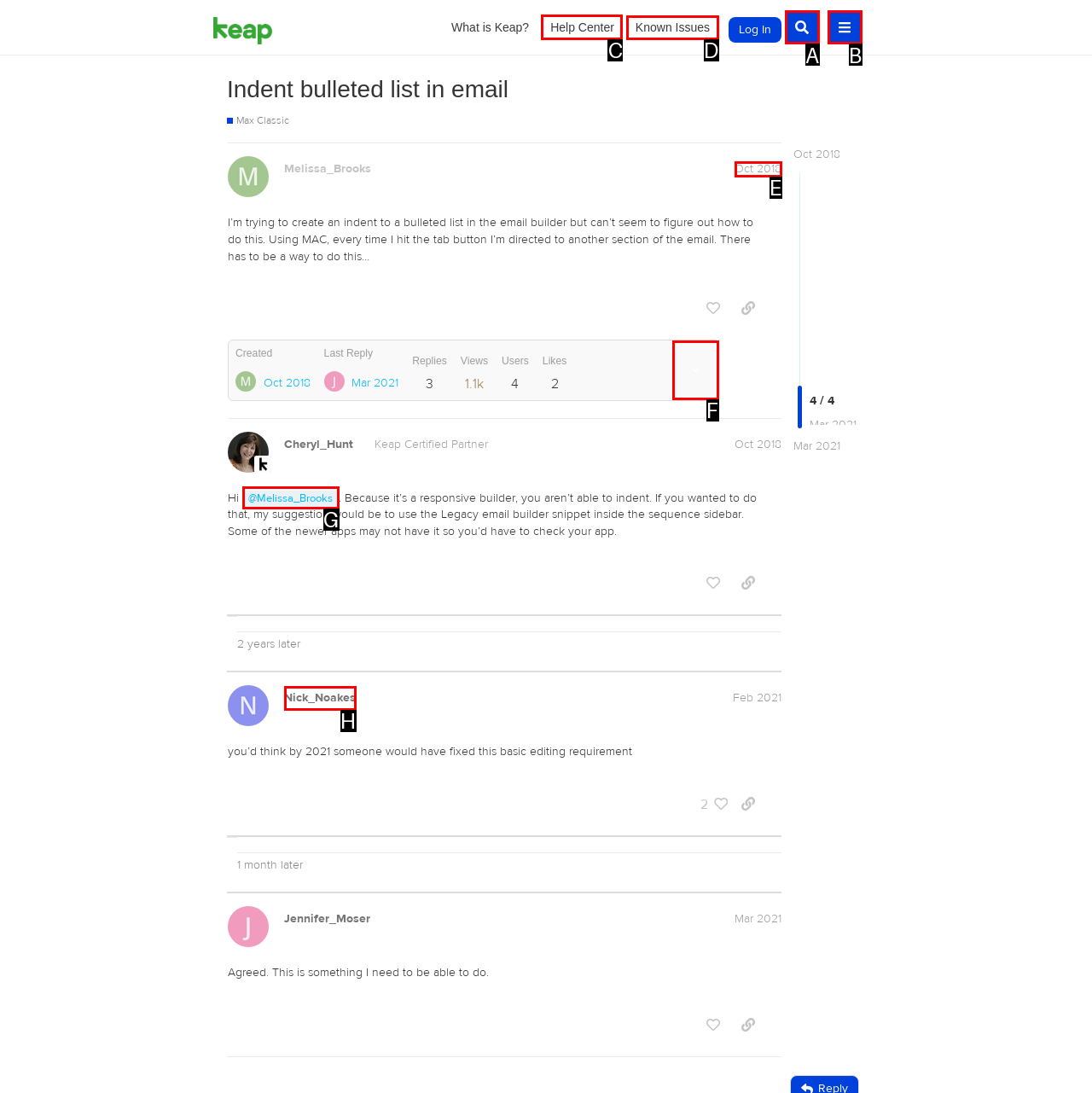Choose the letter of the option that needs to be clicked to perform the task: Visit the Help Center. Answer with the letter.

C